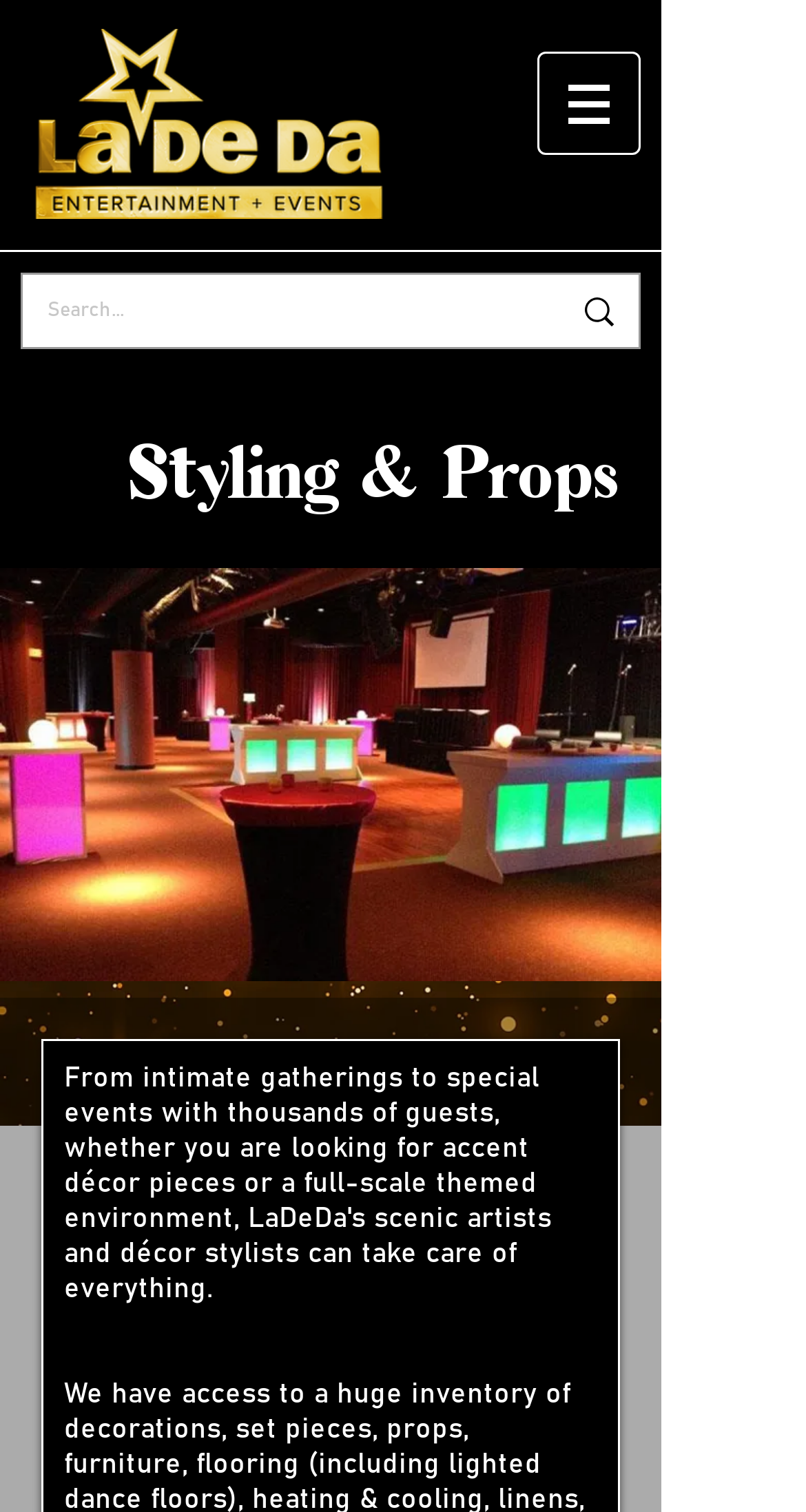Determine the bounding box coordinates (top-left x, top-left y, bottom-right x, bottom-right y) of the UI element described in the following text: aria-label="Search..." name="q" placeholder="Search..."

[0.059, 0.182, 0.595, 0.23]